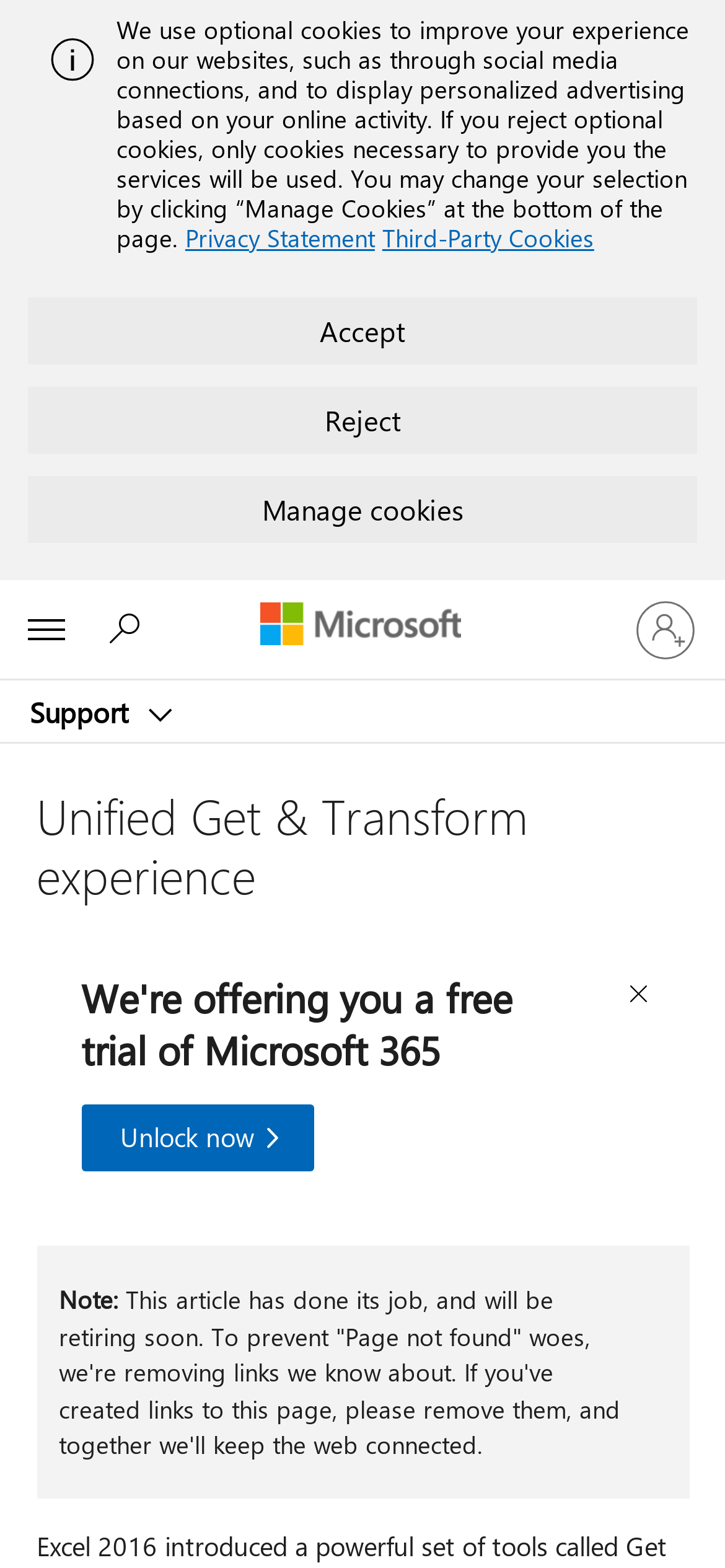Find the bounding box coordinates of the element I should click to carry out the following instruction: "Unlock now".

[0.112, 0.705, 0.432, 0.747]